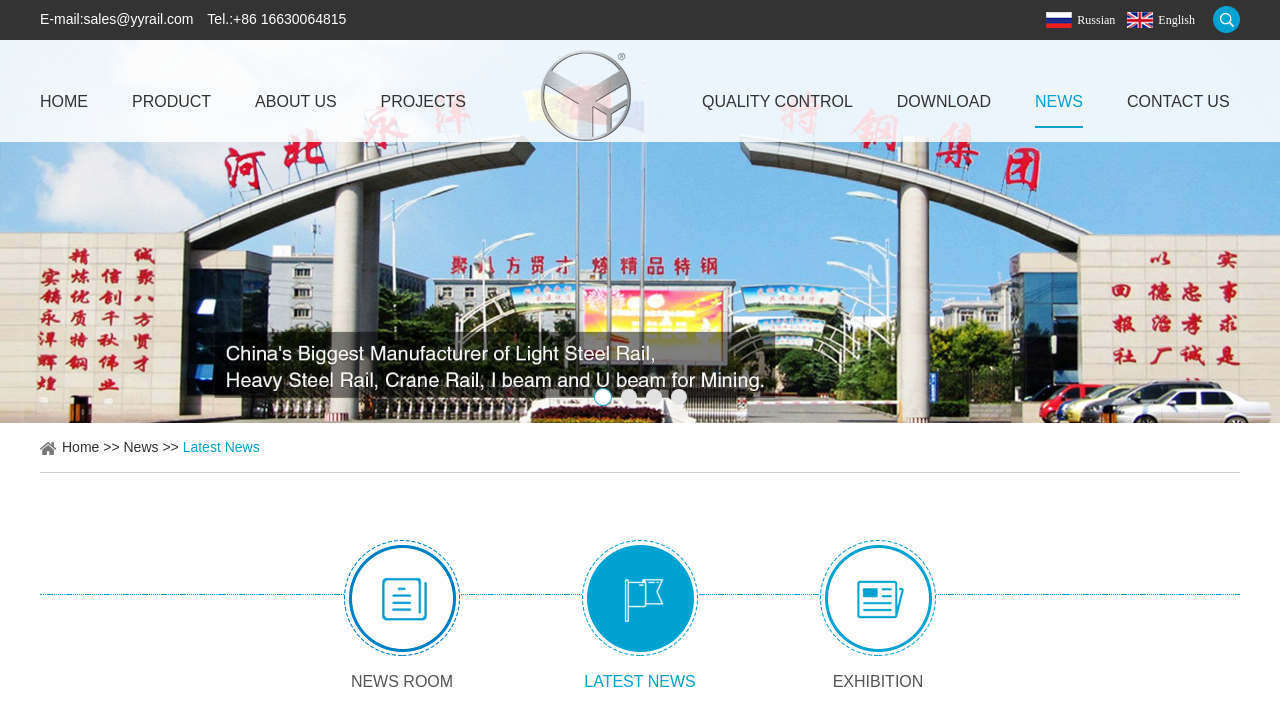Find the coordinates for the bounding box of the element with this description: "News".

[0.096, 0.624, 0.124, 0.647]